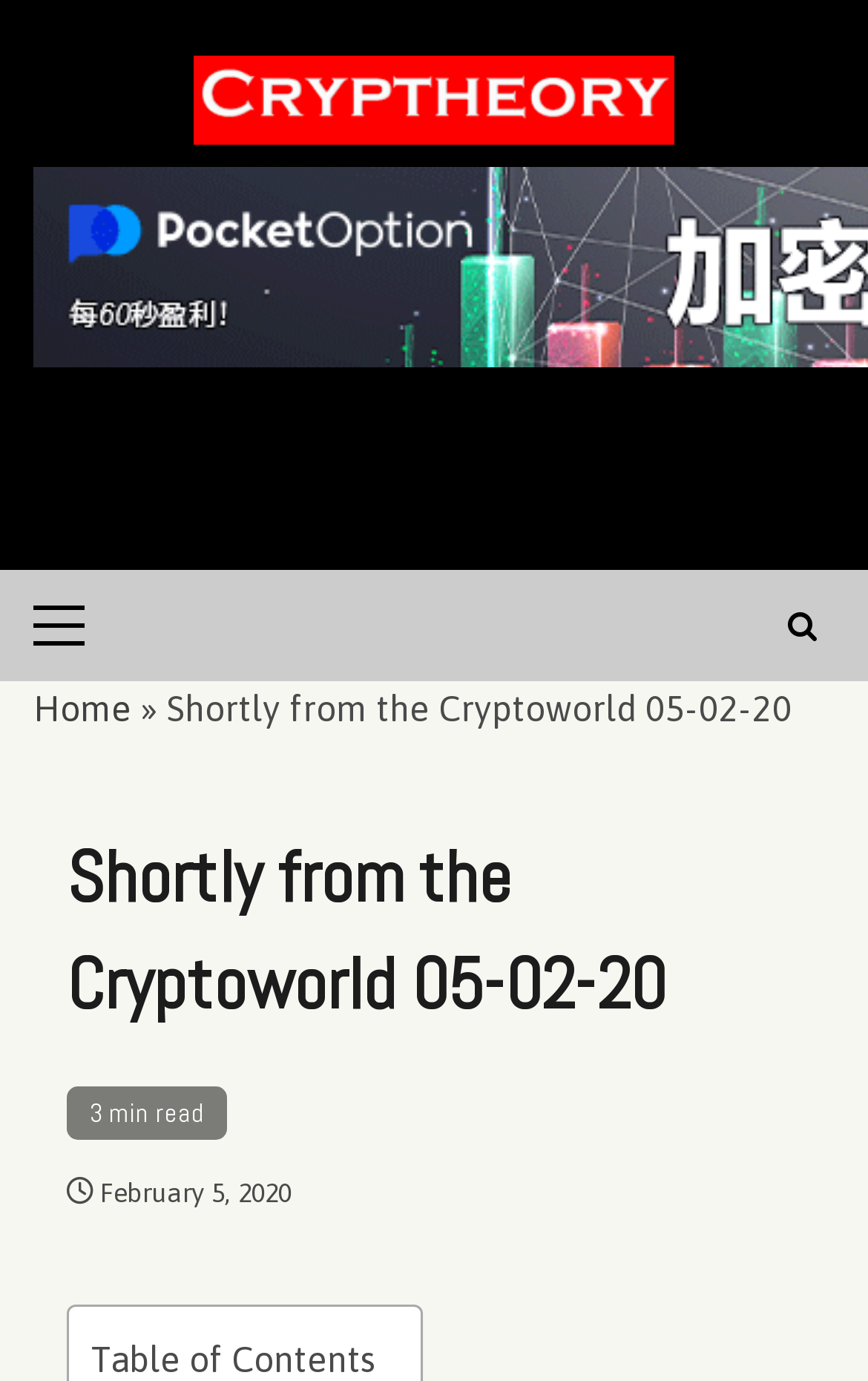Determine the bounding box coordinates for the UI element matching this description: "alt="Cryptheory – Just Crypto"".

[0.223, 0.055, 0.777, 0.084]